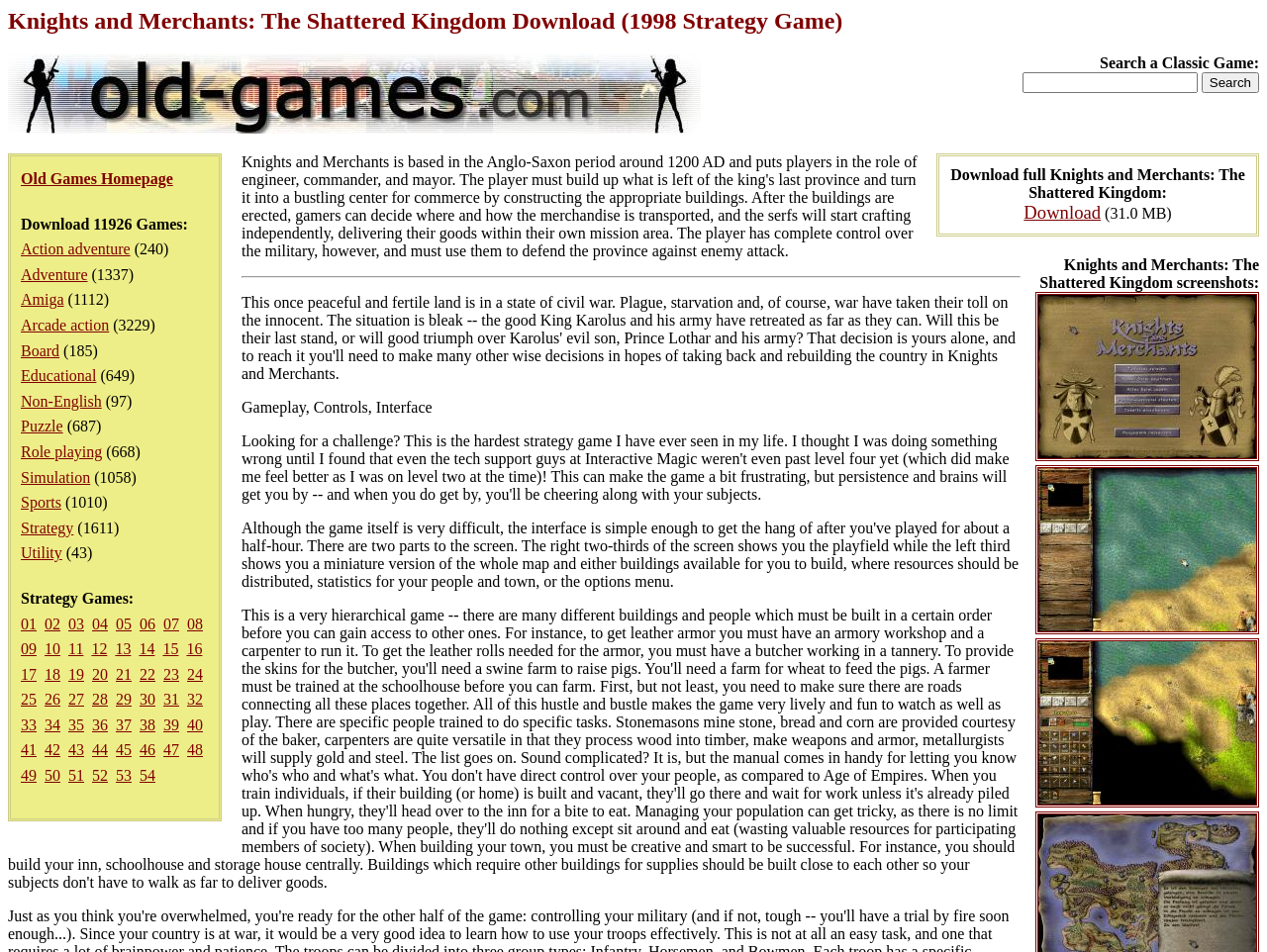What is the function of the links at the bottom of the webpage?
From the screenshot, supply a one-word or short-phrase answer.

Page navigation